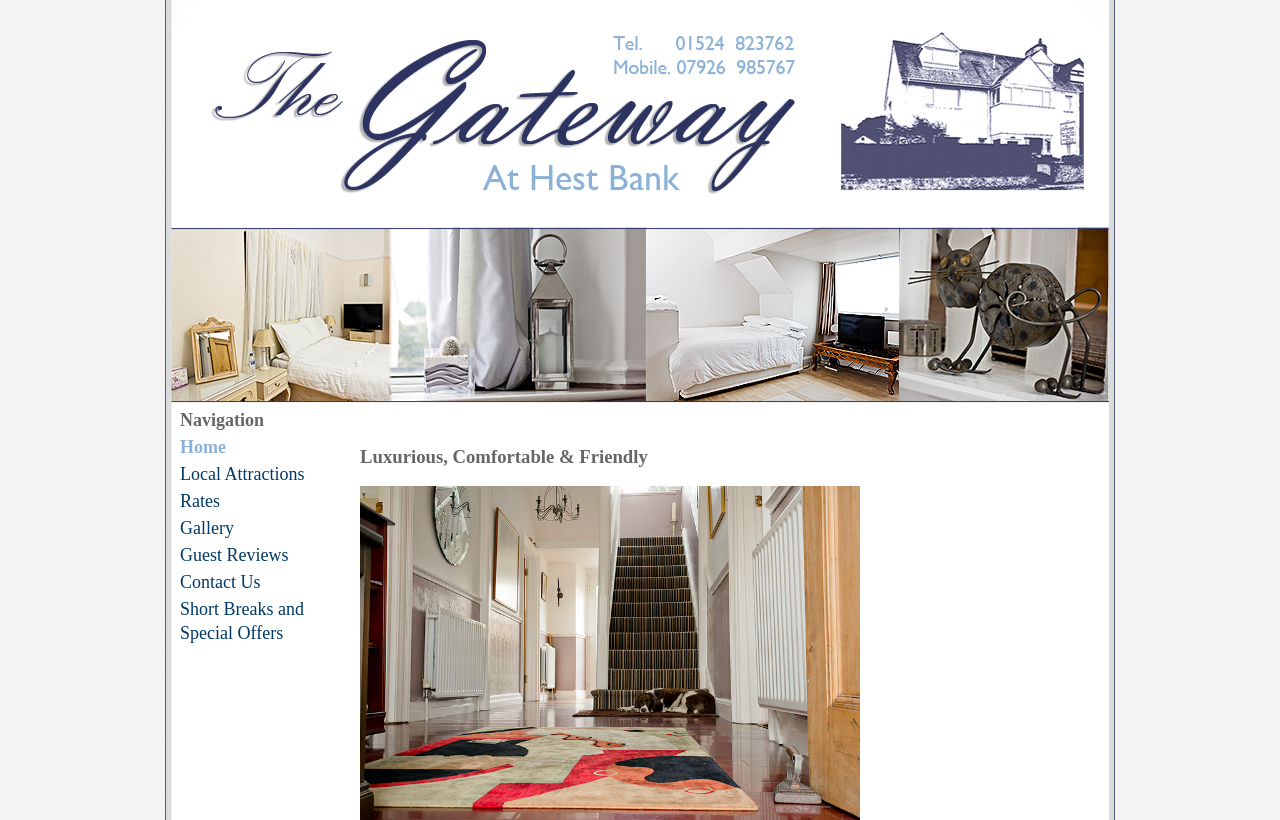From the given element description: "Guest Reviews", find the bounding box for the UI element. Provide the coordinates as four float numbers between 0 and 1, in the order [left, top, right, bottom].

[0.141, 0.663, 0.277, 0.692]